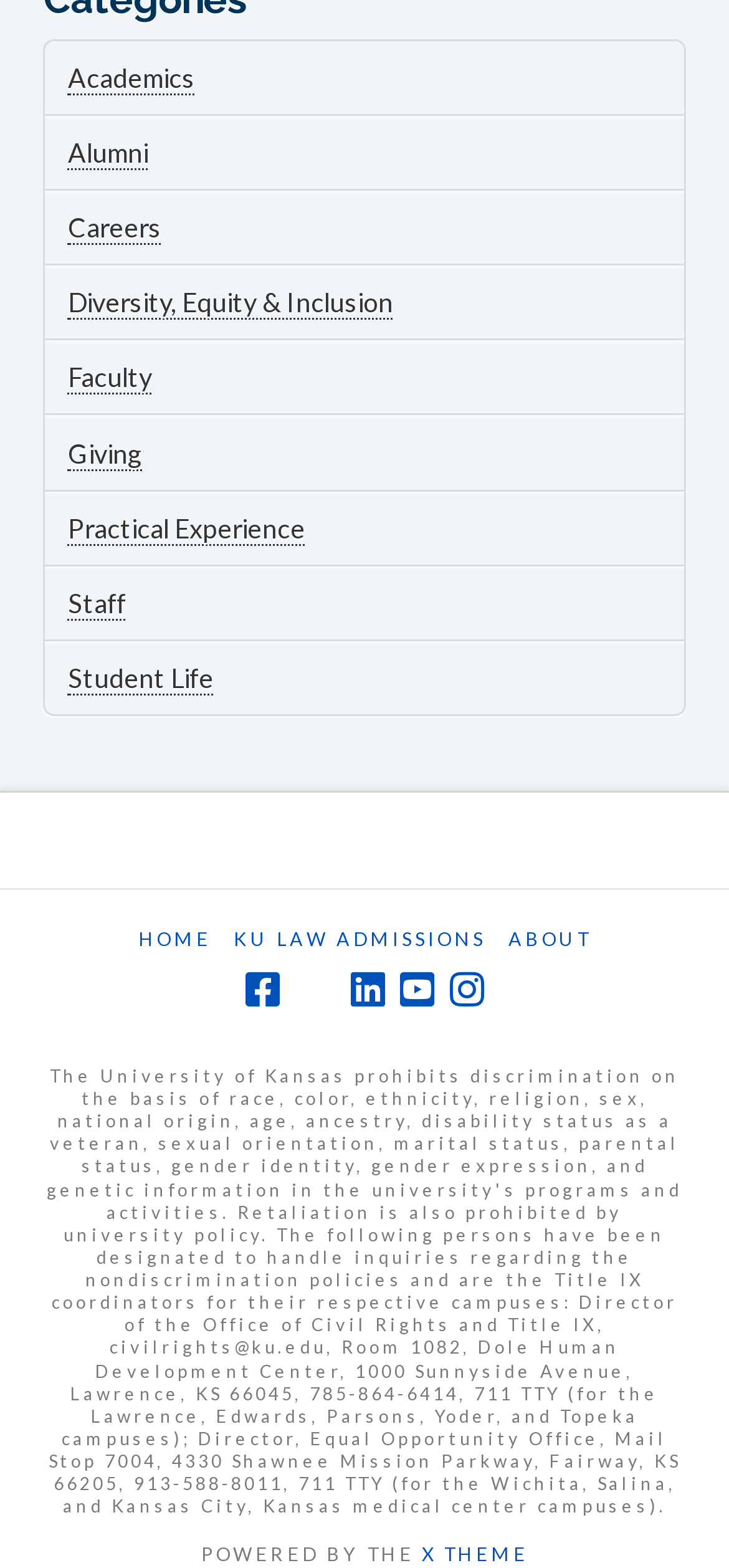Please respond to the question using a single word or phrase:
How many columns are there in the footer?

3